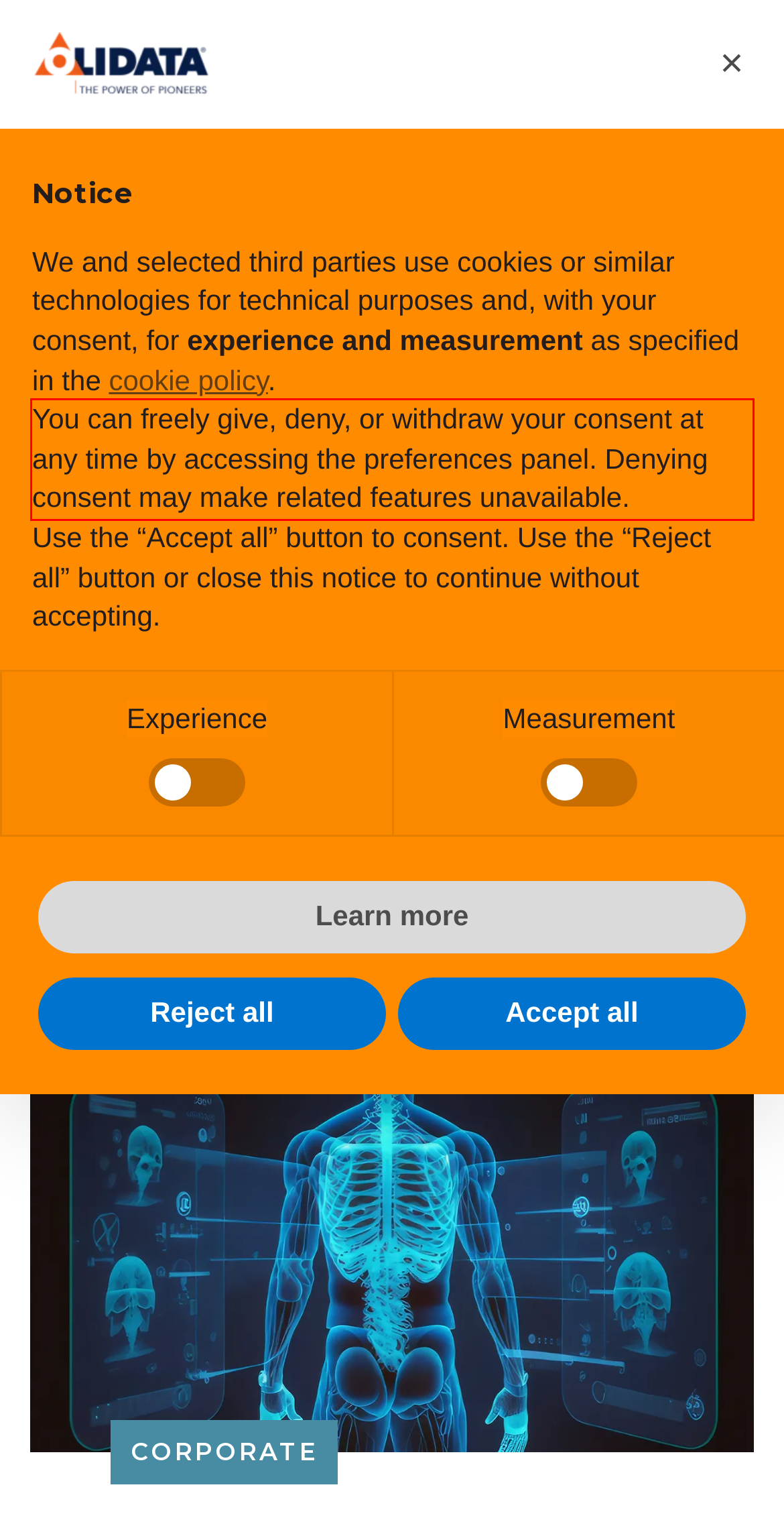Given a screenshot of a webpage, locate the red bounding box and extract the text it encloses.

You can freely give, deny, or withdraw your consent at any time by accessing the preferences panel. Denying consent may make related features unavailable.